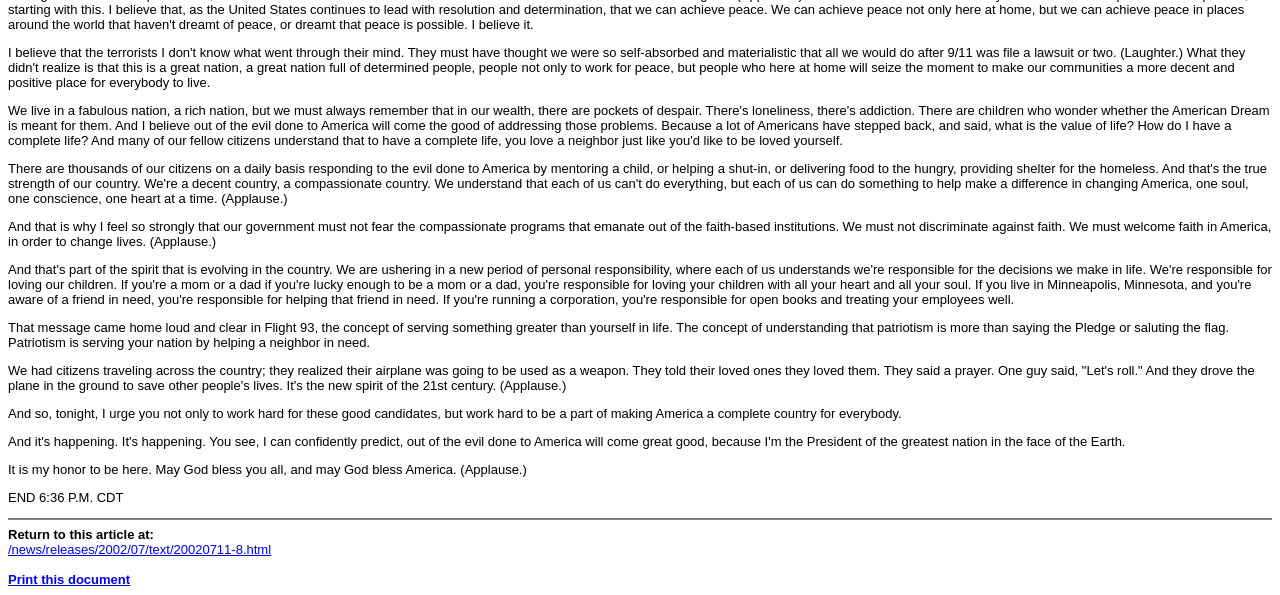What is the main topic of the speech?
Observe the image and answer the question with a one-word or short phrase response.

Faith and patriotism